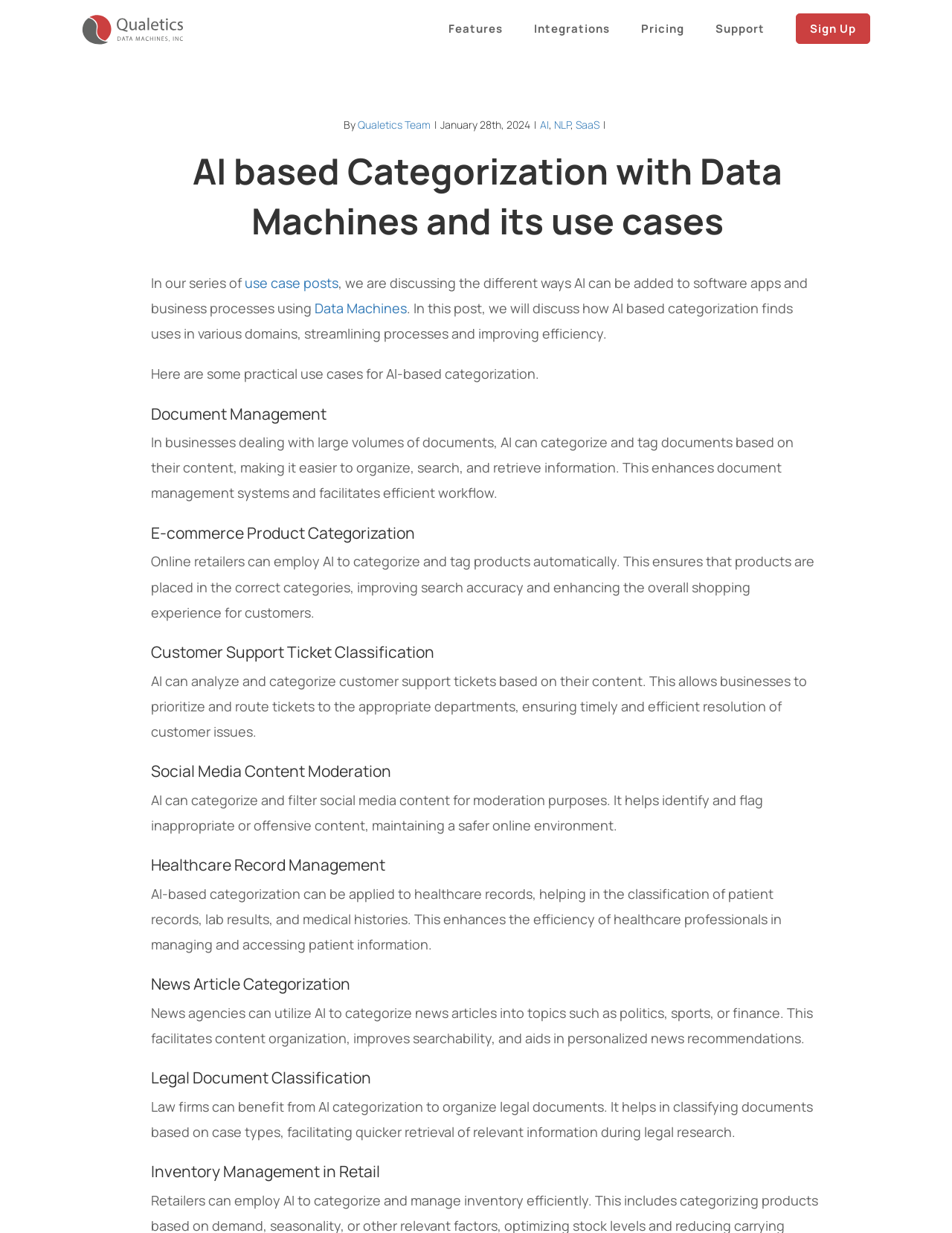Identify the bounding box coordinates for the UI element mentioned here: "SaaS". Provide the coordinates as four float values between 0 and 1, i.e., [left, top, right, bottom].

[0.604, 0.095, 0.629, 0.107]